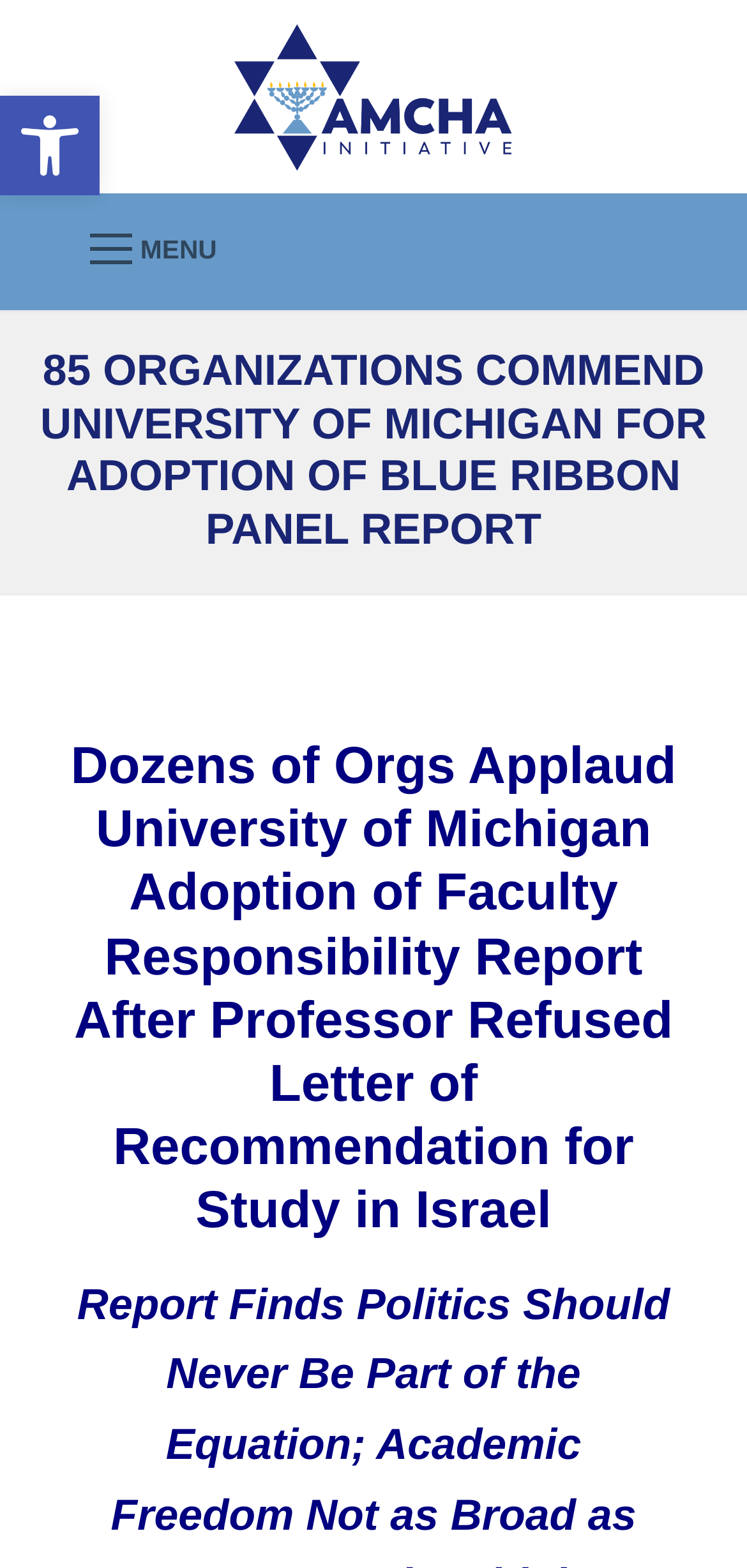Identify the webpage's primary heading and generate its text.

85 ORGANIZATIONS COMMEND UNIVERSITY OF MICHIGAN FOR ADOPTION OF BLUE RIBBON PANEL REPORT